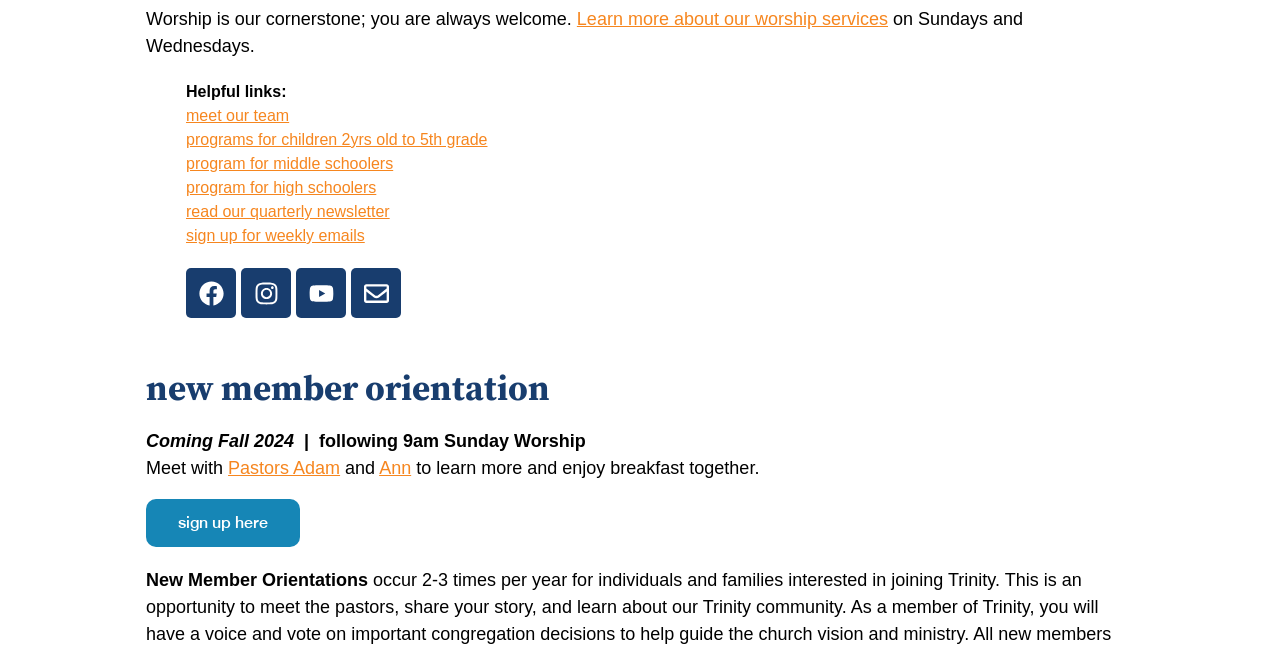Please specify the bounding box coordinates for the clickable region that will help you carry out the instruction: "Learn more about worship services".

[0.451, 0.014, 0.694, 0.044]